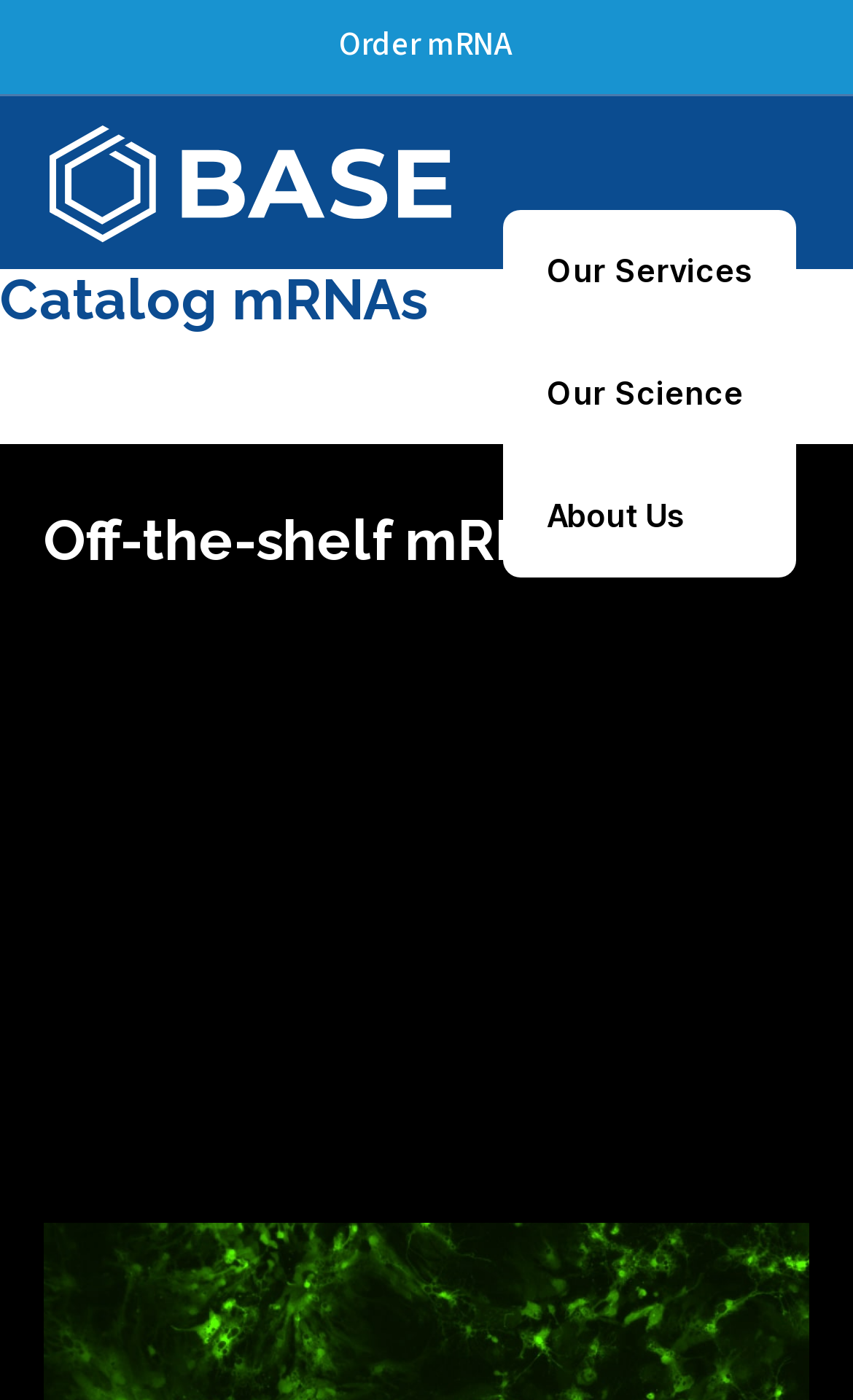How have the mRNAs been validated?
Using the information from the image, answer the question thoroughly.

The webpage states that the expression and performance of the mRNAs have been extensively validated in many different experiments and cell-types, implying that the mRNAs have undergone rigorous testing and validation.